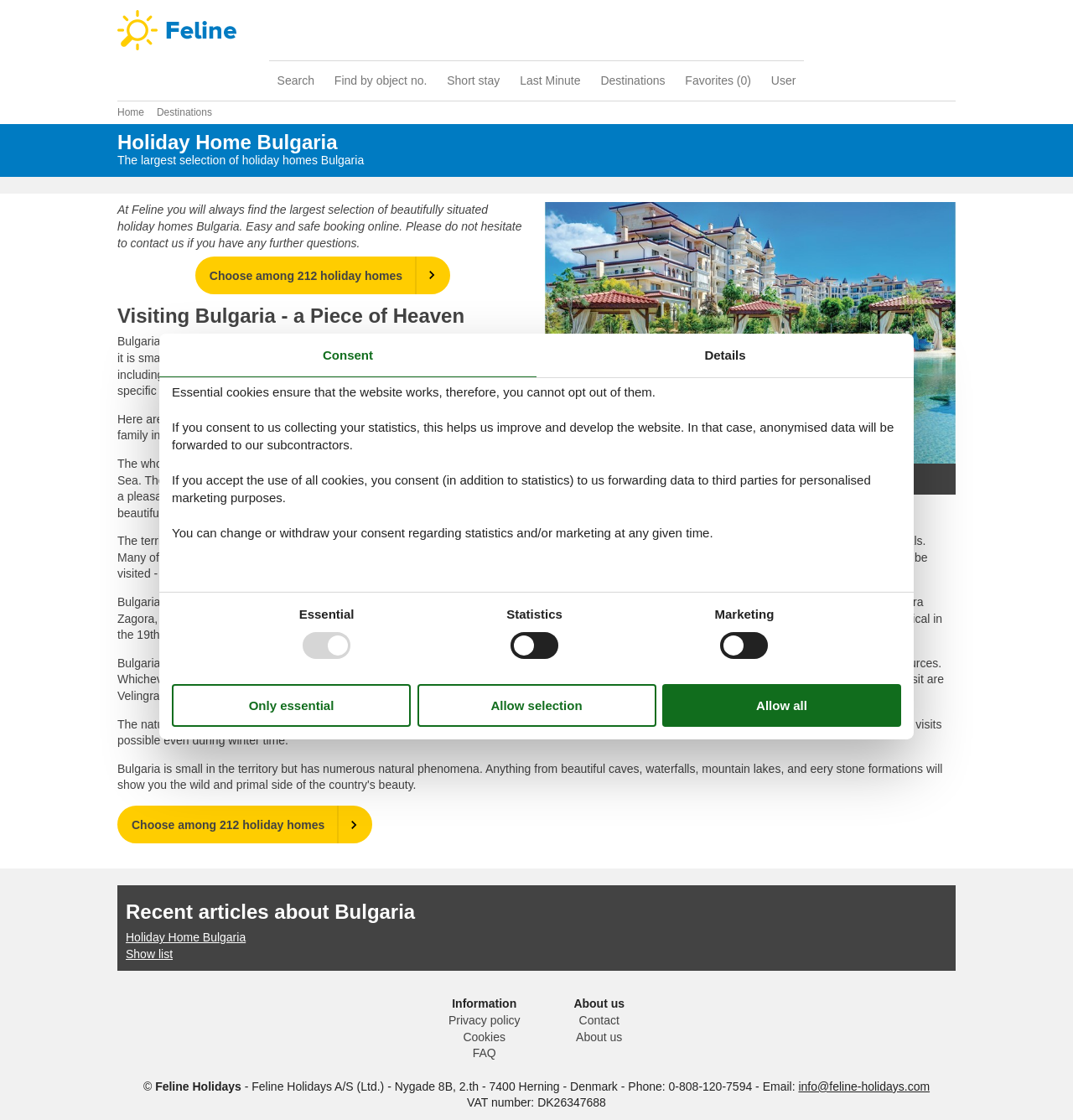Find the bounding box coordinates of the element I should click to carry out the following instruction: "Choose among 212 holiday homes".

[0.182, 0.229, 0.42, 0.263]